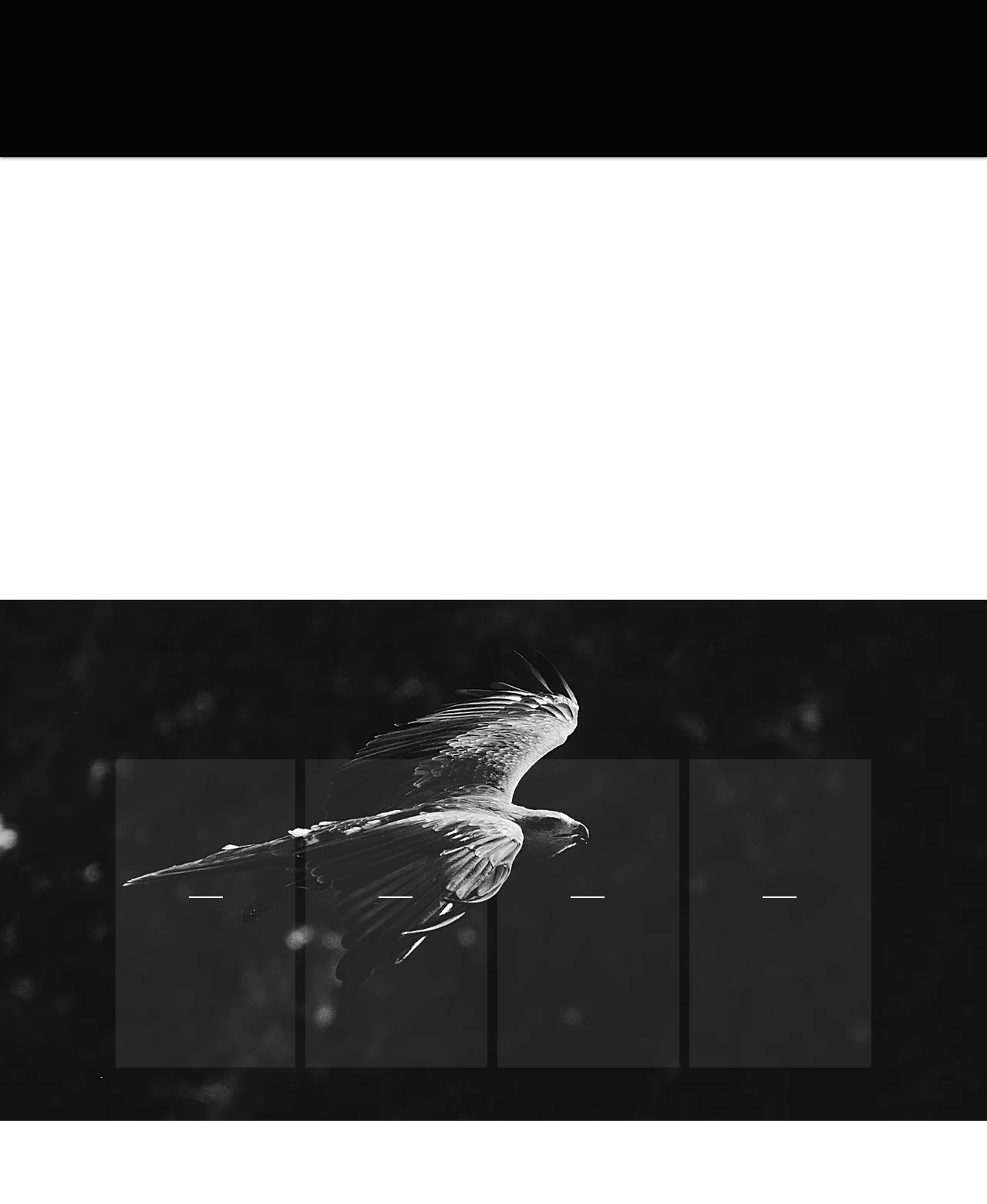What type of content is available in the 'Application' section?
Based on the visual information, provide a detailed and comprehensive answer.

The 'Application' section contains an audio player, as evidenced by the presence of a play button, progress bar, and volume slider, suggesting that users can listen to audio content, such as podcasts or talks, related to corporate mindfulness.